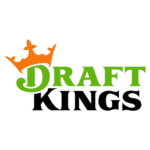Give a thorough and detailed caption for the image.

The image displays the logo of DraftKings, a popular sports betting and fantasy sports platform. The logo features the words "DRAFT KINGS," with "DRAFT" in a vibrant green color and "KINGS" in bold black. Above the text is a stylized orange crown, symbolizing victory and royalty in the realm of sports. This visually striking design conveys the brand's focus on competitive gaming and fantasy sports, appealing to its audience of sports enthusiasts and bettors.